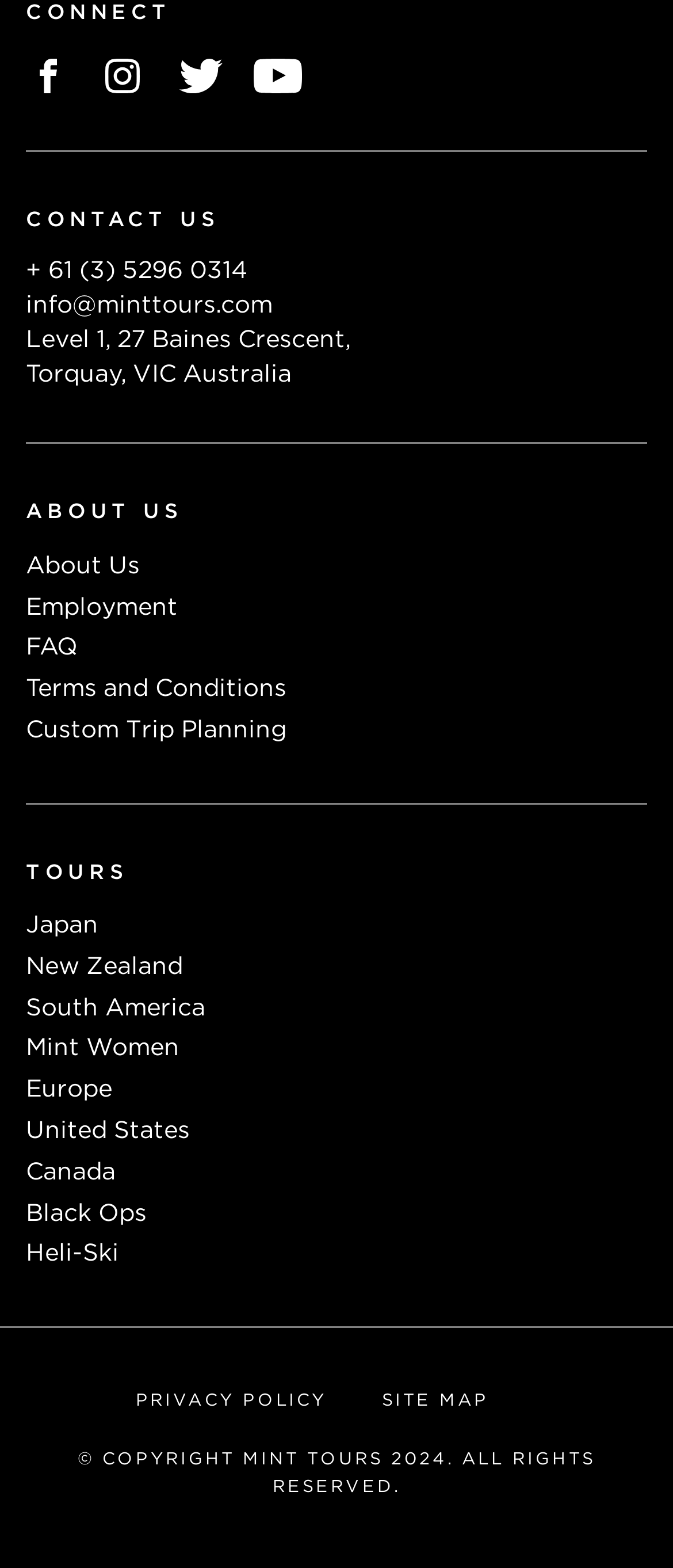Please specify the bounding box coordinates of the region to click in order to perform the following instruction: "Click on the 'Finished for Now – Land Girls.Me a Memoir' link".

None